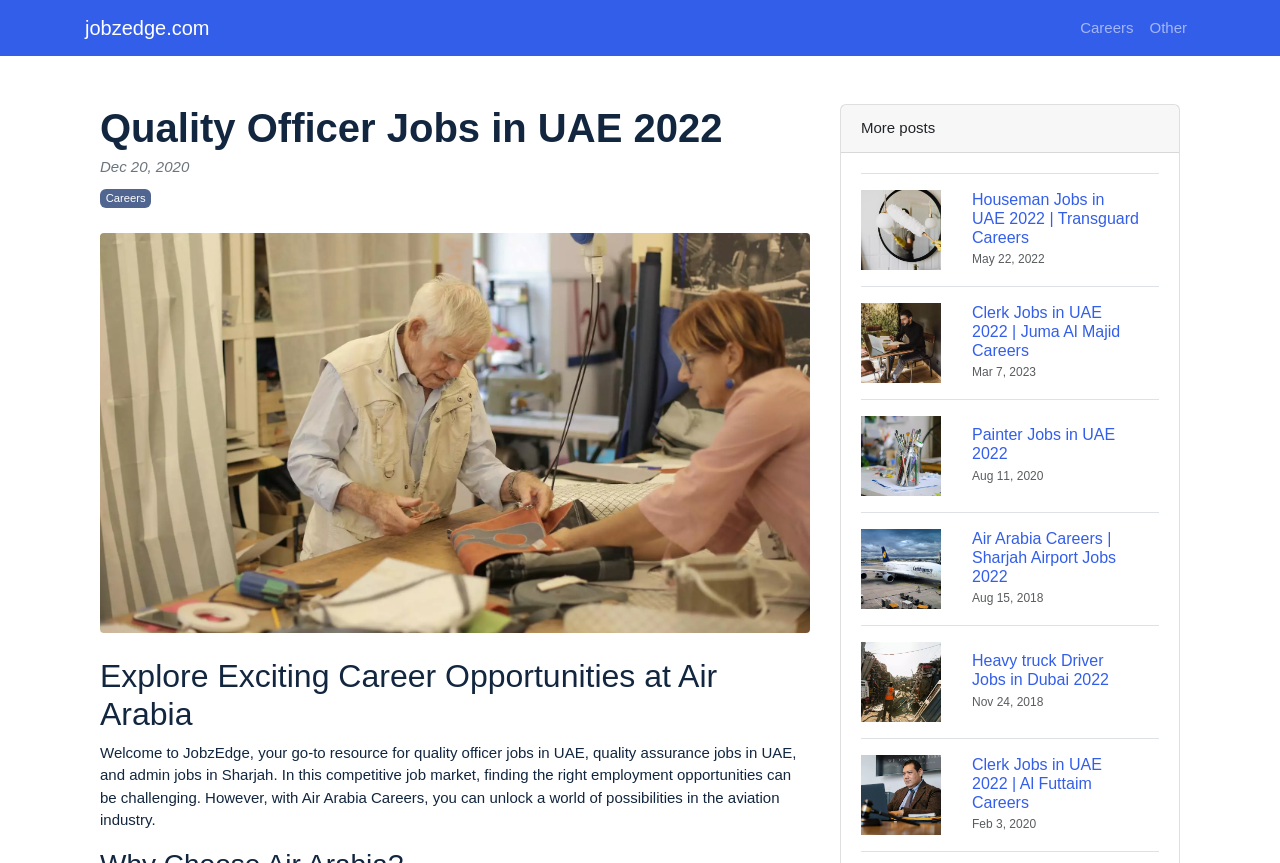Please answer the following question using a single word or phrase: 
What is the location of the jobs featured on this webpage?

UAE and Sharjah